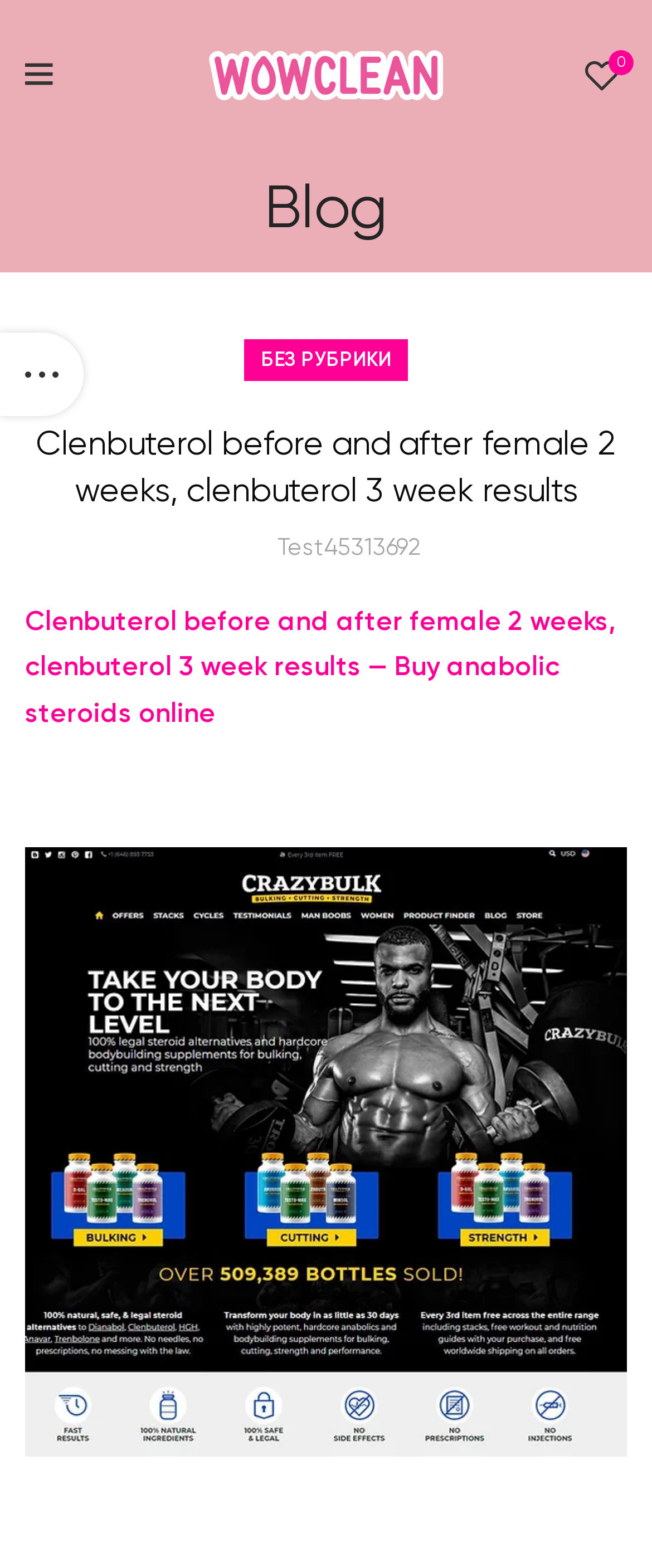Determine the bounding box coordinates for the area you should click to complete the following instruction: "Read Clenbuterol before and after female 2 weeks article".

[0.038, 0.726, 0.962, 0.743]